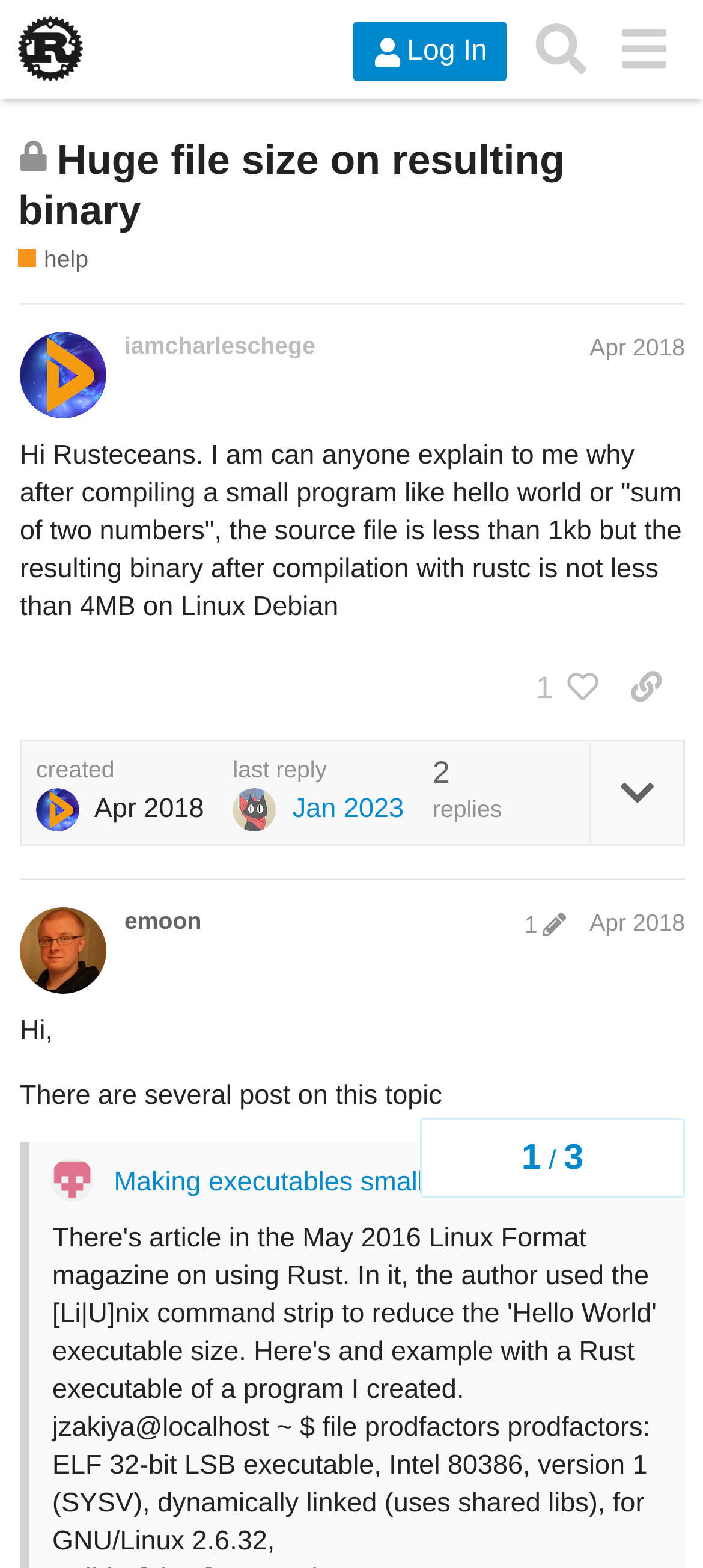Construct a comprehensive caption that outlines the webpage's structure and content.

This webpage is a forum discussion page from the Rust Programming Language Forum. At the top, there is a header section with a link to the forum's homepage, a login button, a search button, and a menu button. Below the header, there is a heading that indicates the topic is closed and no longer accepts new replies.

The main content of the page is a discussion thread. The first post is from a user named iamcharleschege, dated April 2018, and it asks a question about why the resulting binary file size is large after compiling a small program. The post has a like button and a button to copy a link to the post.

Below the first post, there is a navigation section that shows the topic's progress, with headings indicating the number of replies. The rest of the page is filled with subsequent posts and replies, each with its own heading, text, and buttons for liking and copying links. Some posts have edit history information and links to other related topics.

Throughout the page, there are several buttons and links, including a button to expand or collapse a quote, and links to other topics and user profiles. There are also several images, including icons for the login, search, and menu buttons, as well as images for the like and copy link buttons.